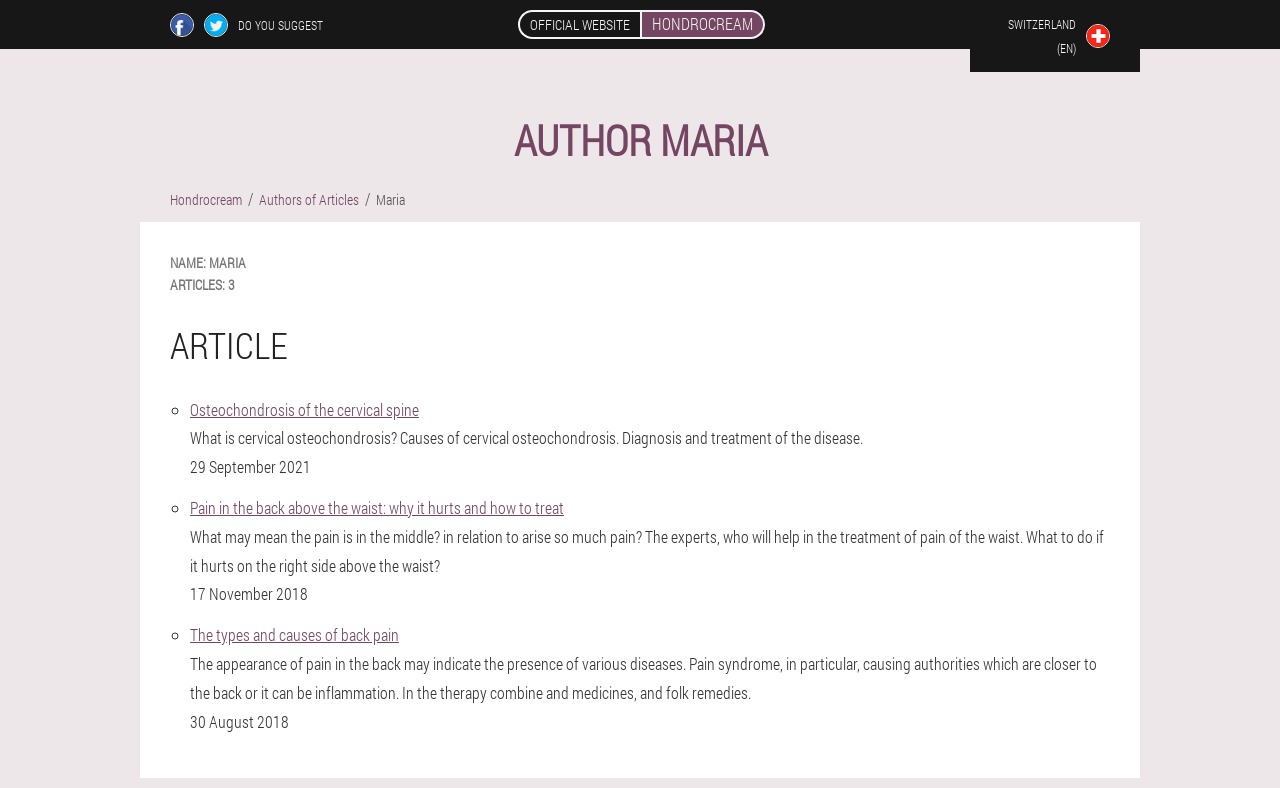How many articles does the author have?
Please give a detailed and thorough answer to the question, covering all relevant points.

The number of articles is mentioned in the description list detail 'ARTICLES:' which is followed by the static text '3'.